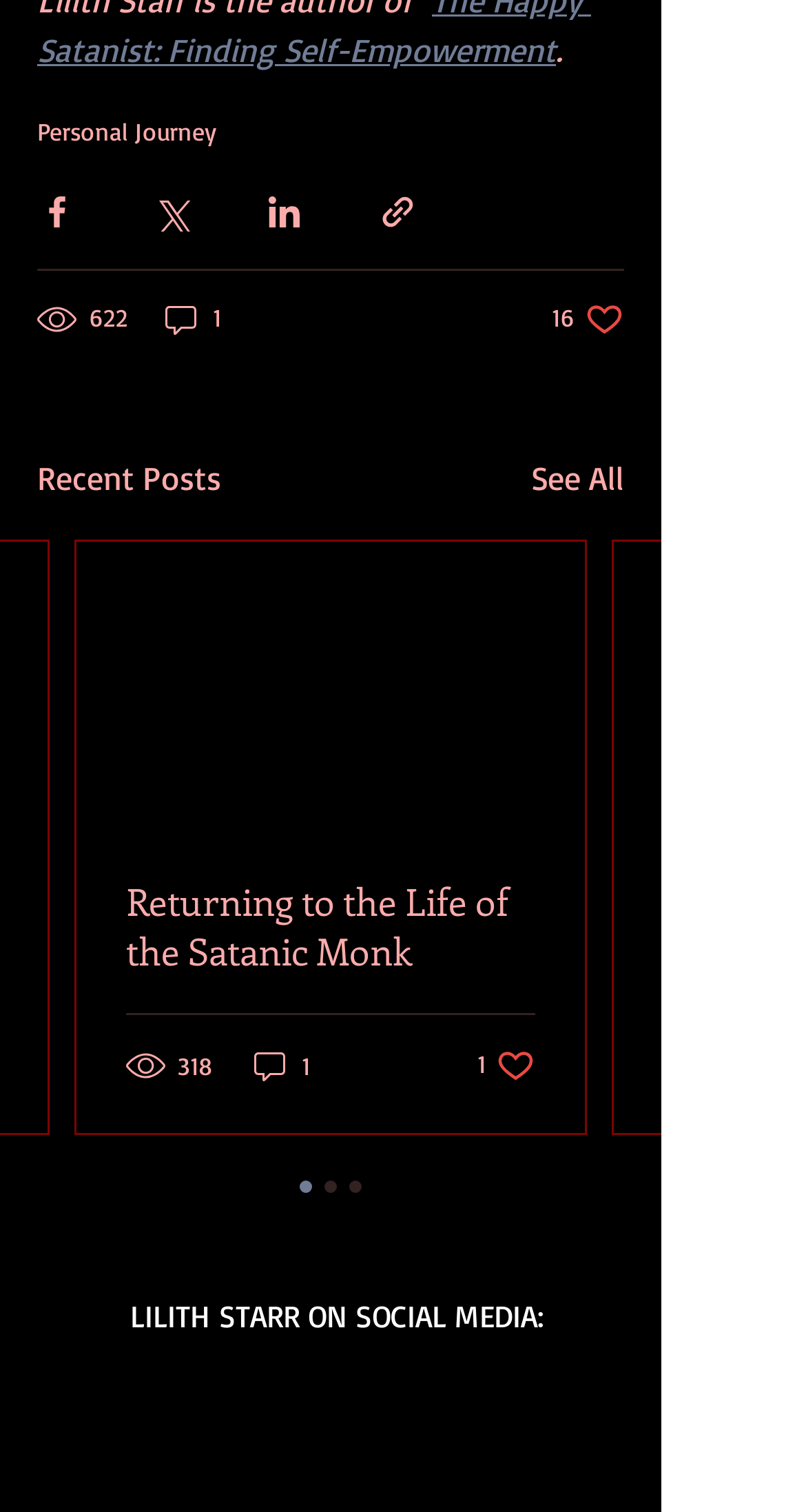How many likes does the second article have?
Answer the question with just one word or phrase using the image.

1